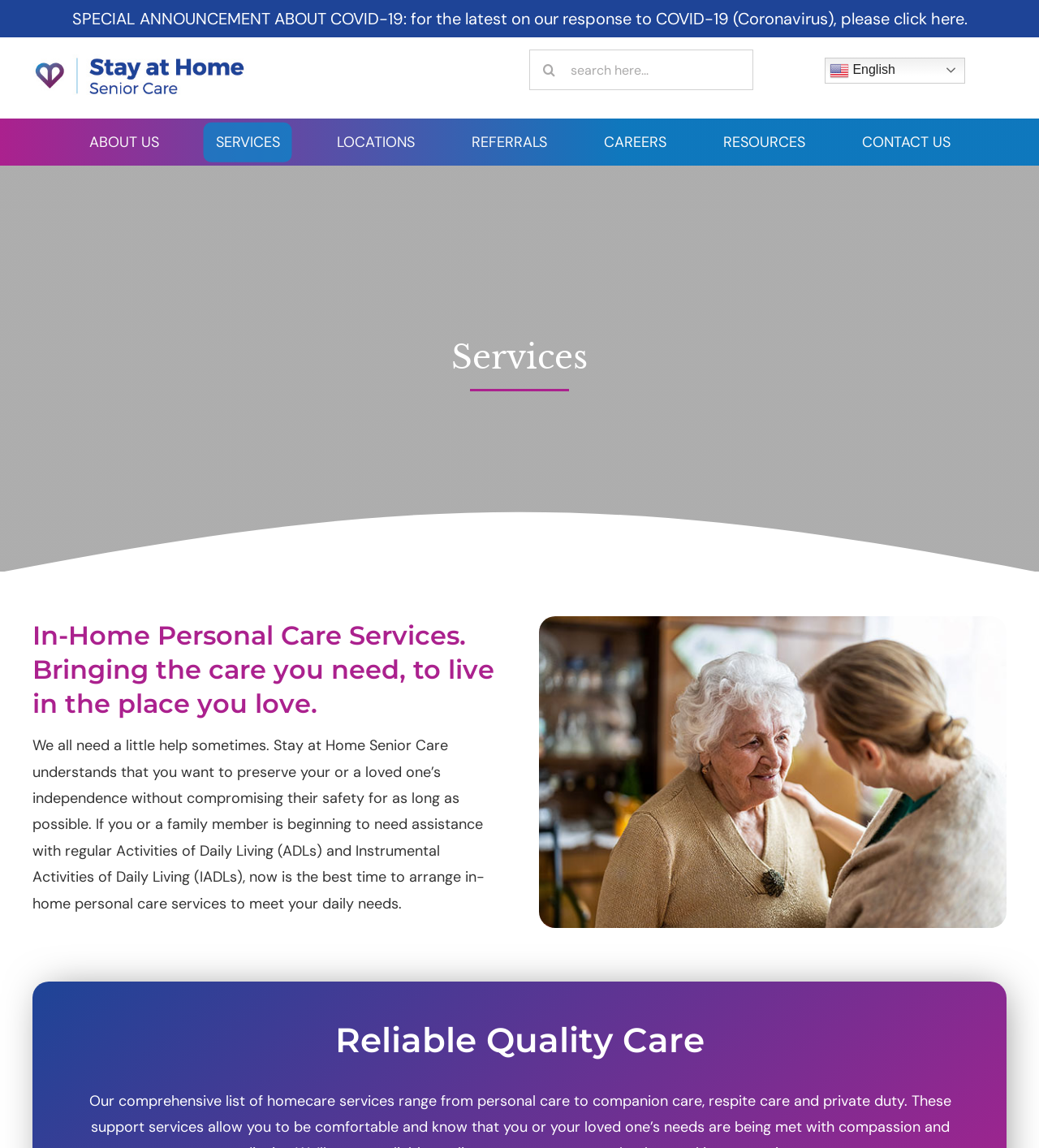What is the purpose of the search bar?
Kindly give a detailed and elaborate answer to the question.

The search bar is located at the top of the webpage, and it has a placeholder text 'Search for:' and a search button with a magnifying glass icon. This suggests that the purpose of the search bar is to allow users to search for specific services or information on the webpage.